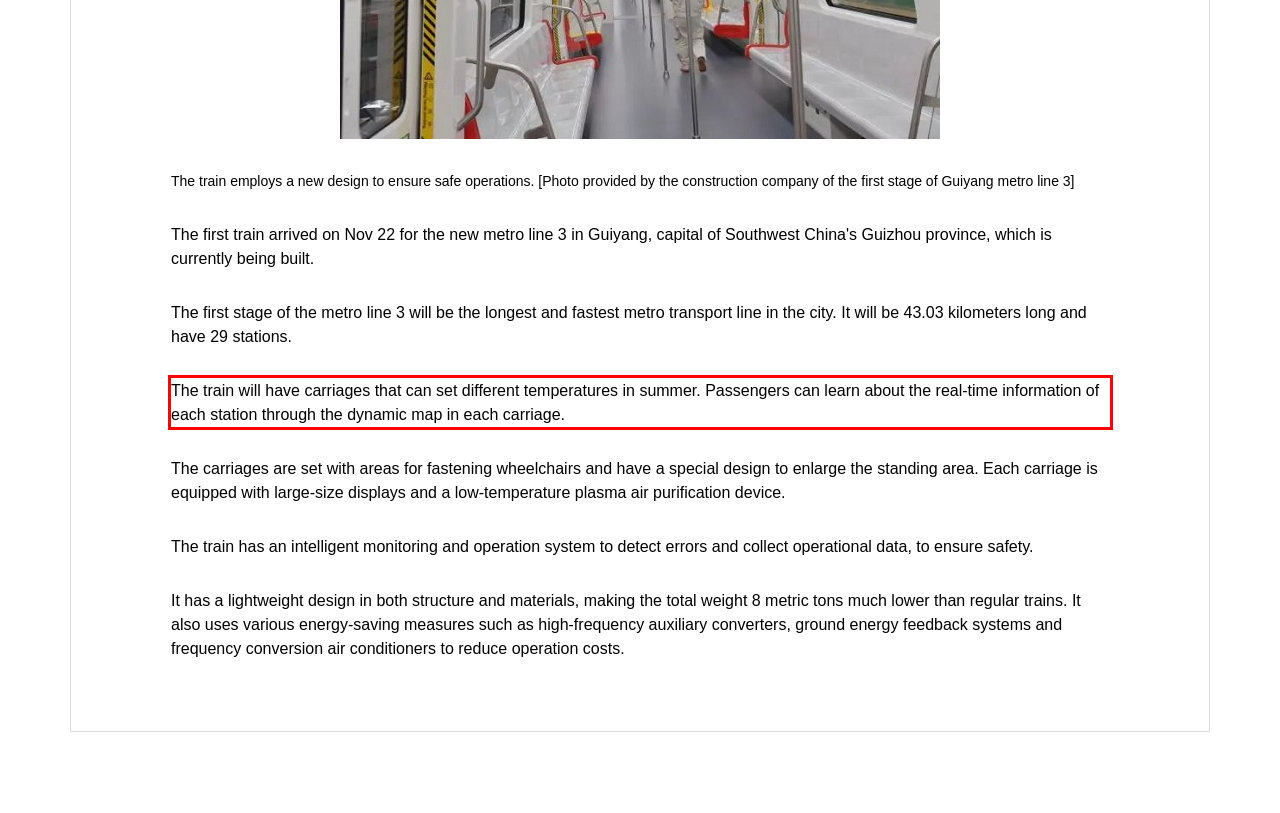Using the provided screenshot of a webpage, recognize and generate the text found within the red rectangle bounding box.

The train will have carriages that can set different temperatures in summer. Passengers can learn about the real-time information of each station through the dynamic map in each carriage.